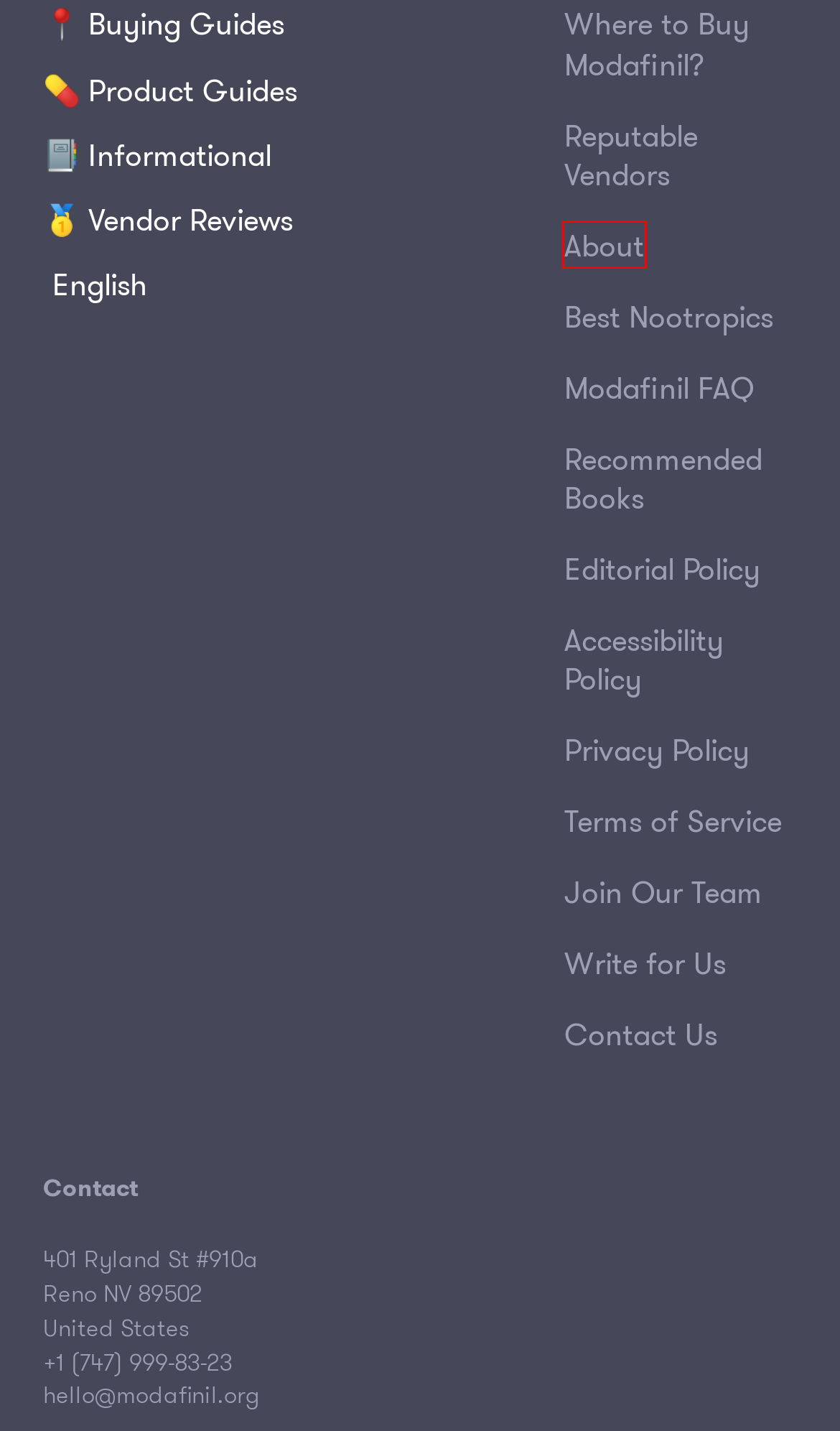Examine the screenshot of the webpage, which includes a red bounding box around an element. Choose the best matching webpage description for the page that will be displayed after clicking the element inside the red bounding box. Here are the candidates:
A. 📔 Informational Archives - Modafinil.org
B. Recommended Books About Modafinil and Other “Smart Drugs” - Modafinil.org
C. About. Modafinil.org – El mejor recurso sobre modafinilo
D. Build Your Career With Us: Actual Vacancies in 2022 - Modafinil.org
E. 🥇 Vendor Reviews Archives - Modafinil.org
F. Privacy Policy. Modafinil.org – El mejor recurso sobre modafinilo
G. Terms of Service. Modafinil.org – El mejor recurso sobre modafinilo
H. 💊 Product Guides Archives - Modafinil.org

C